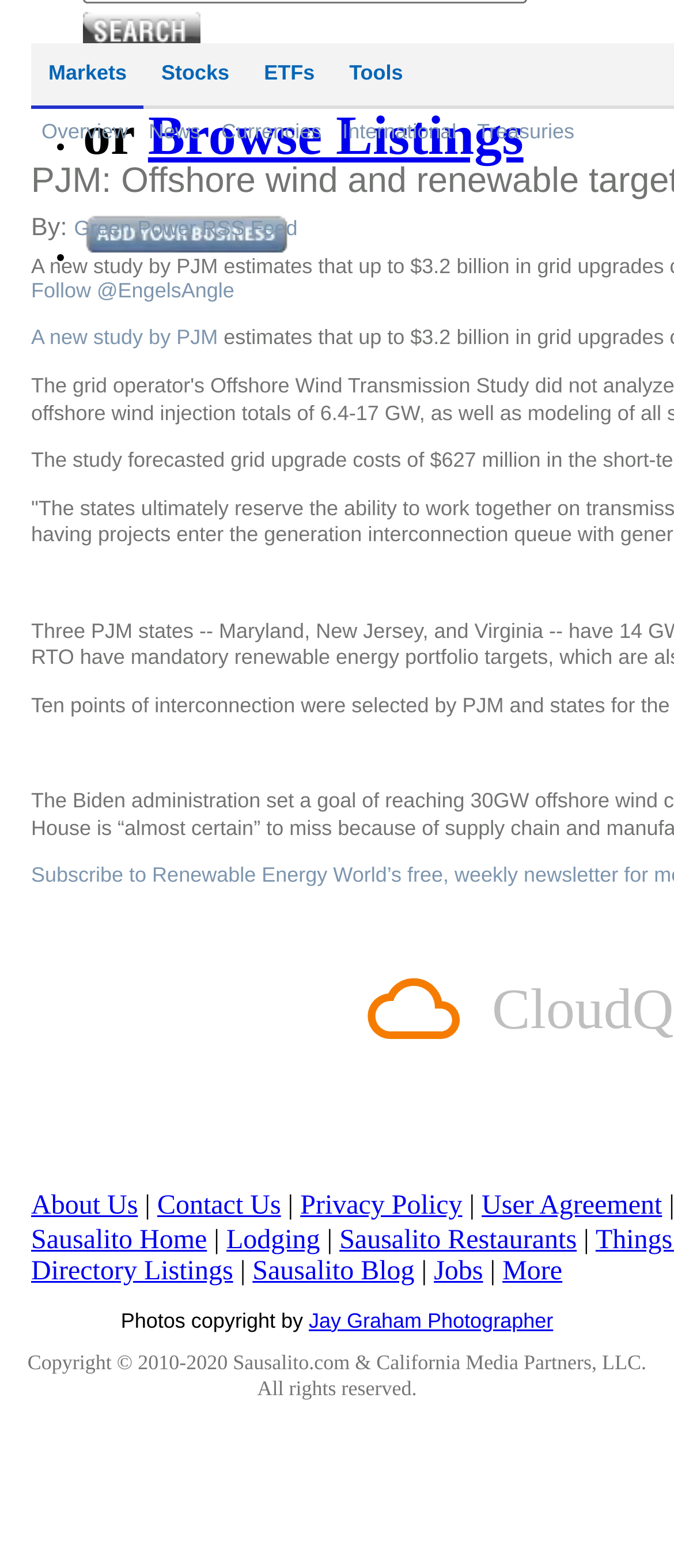Who is the photographer of the photos?
Refer to the image and provide a one-word or short phrase answer.

Jay Graham